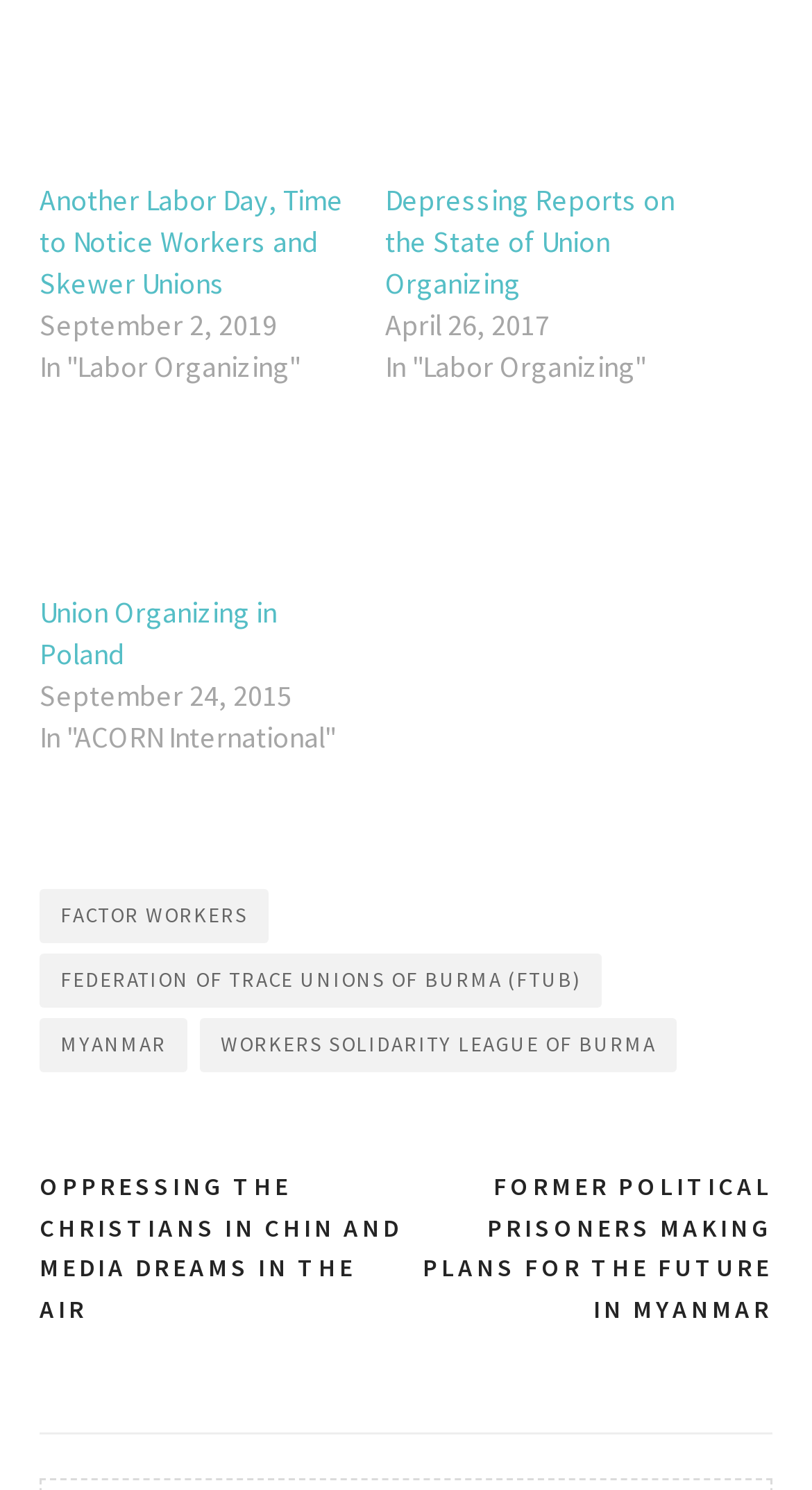How many links are there in the 'Posts' navigation section?
Could you give a comprehensive explanation in response to this question?

The 'Posts' navigation section has two link elements, one with the text 'FORMER POLITICAL PRISONERS MAKING PLANS FOR THE FUTURE IN MYANMAR' and another with the text 'OPPRESSING THE CHRISTIANS IN CHIN AND MEDIA DREAMS IN THE AIR', which suggests that there are two links in this section.